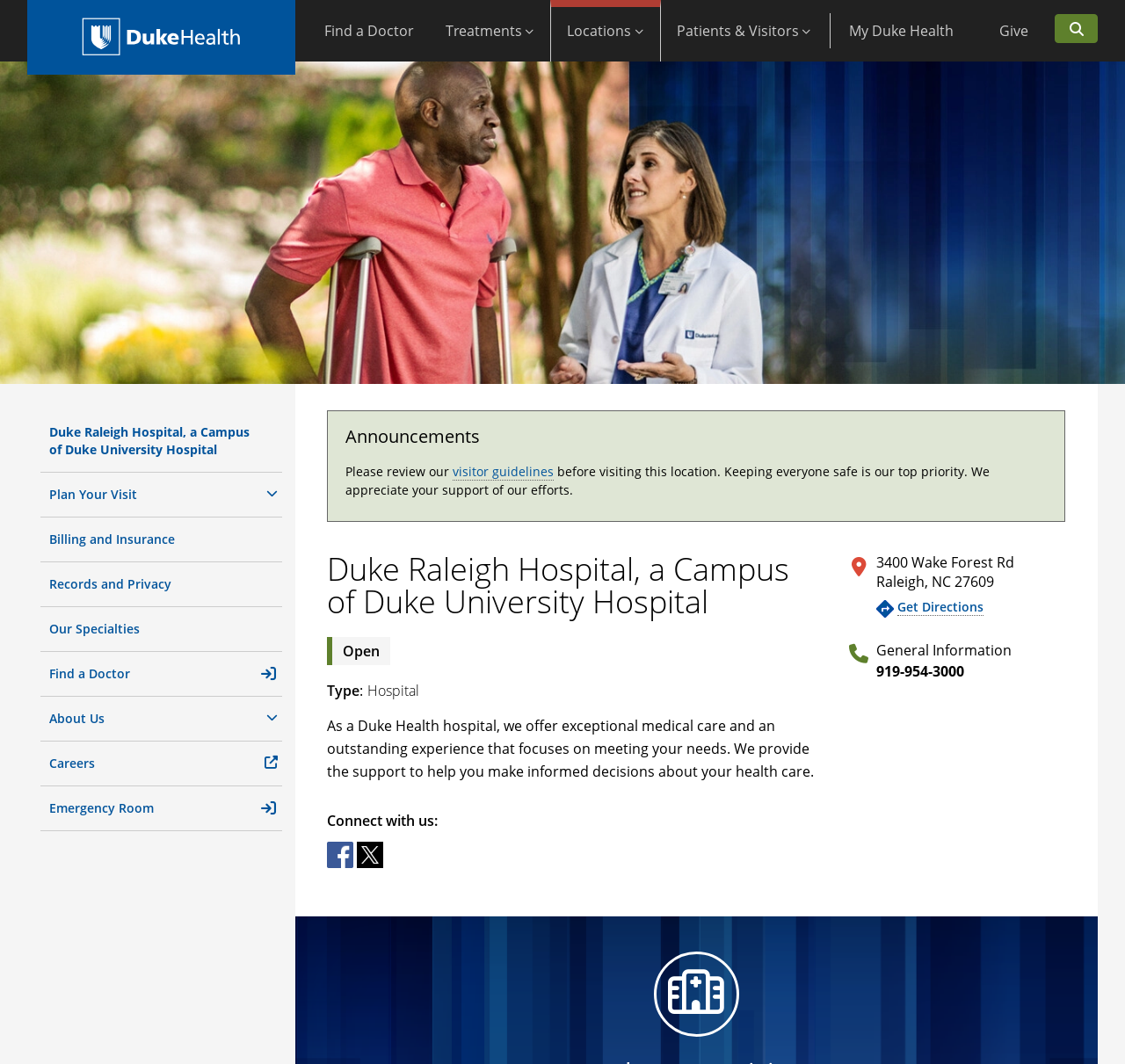What type of medical facility is Duke Raleigh Hospital?
Using the image as a reference, give an elaborate response to the question.

I found the answer by looking at the static text elements 'Type' and ':' which are followed by the static text element 'Hospital'.